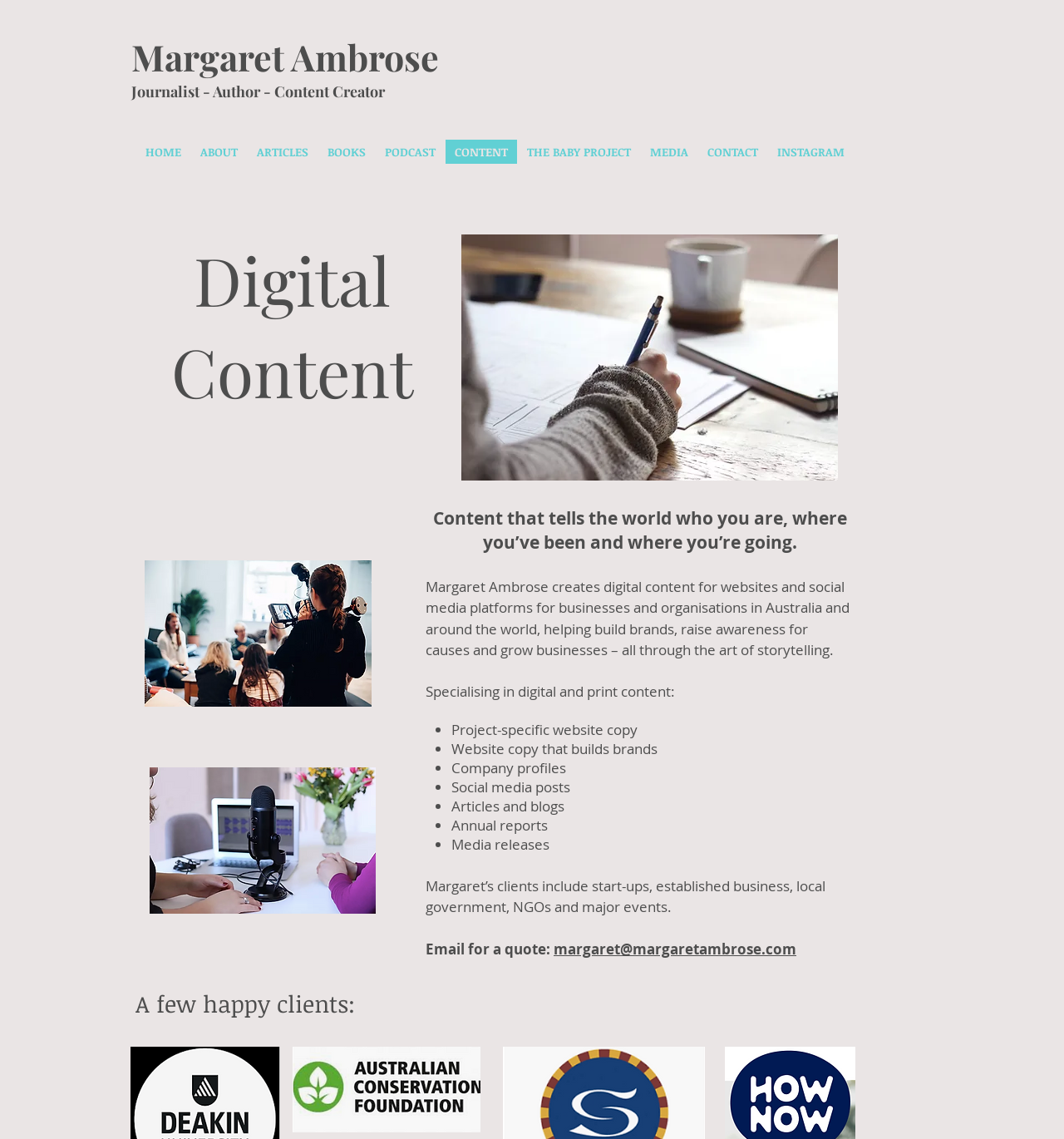Respond to the question with just a single word or phrase: 
What type of content does Margaret Ambrose create?

Digital content